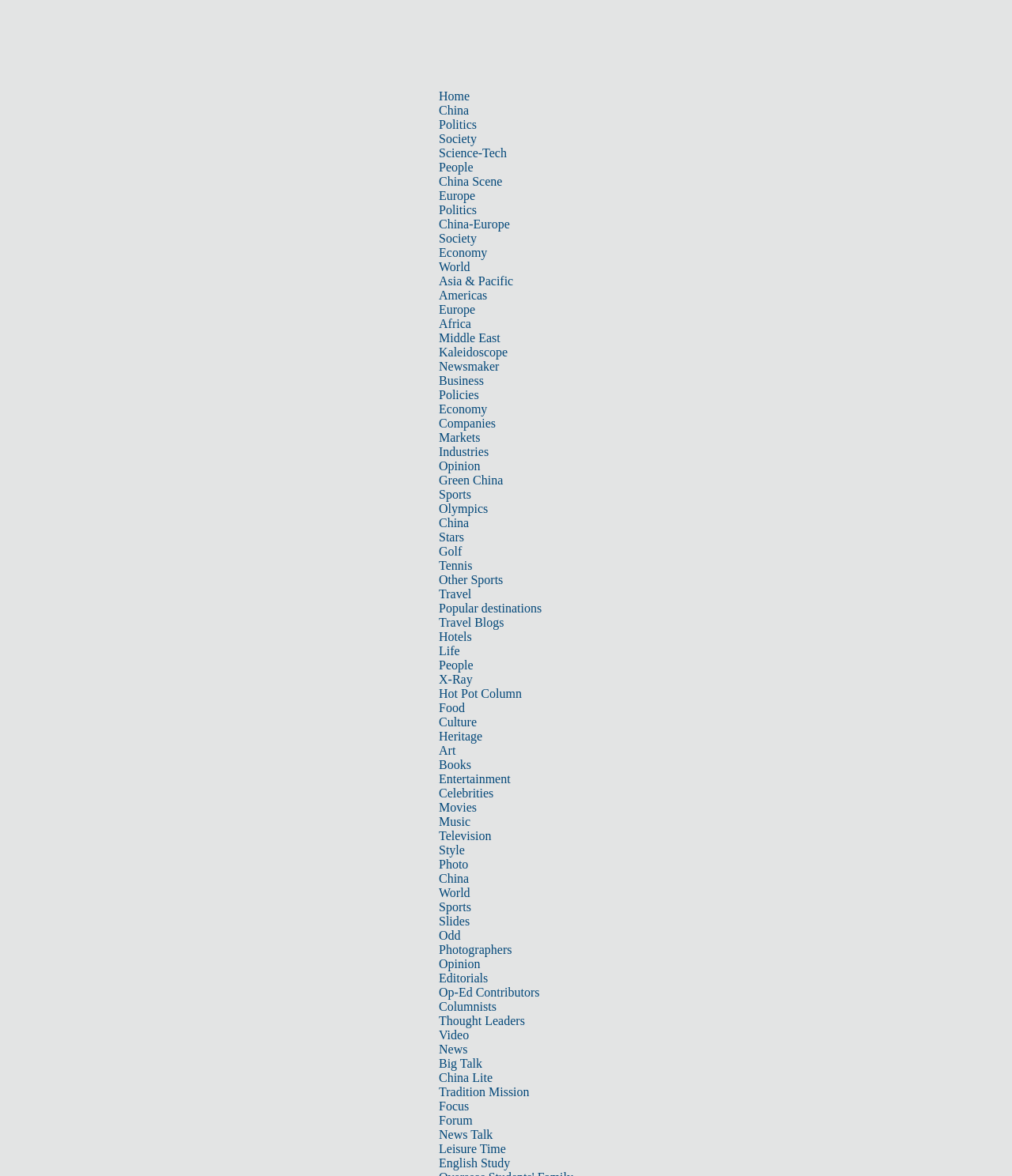Determine the bounding box coordinates of the clickable region to execute the instruction: "Read about 'China Scene'". The coordinates should be four float numbers between 0 and 1, denoted as [left, top, right, bottom].

[0.434, 0.149, 0.496, 0.16]